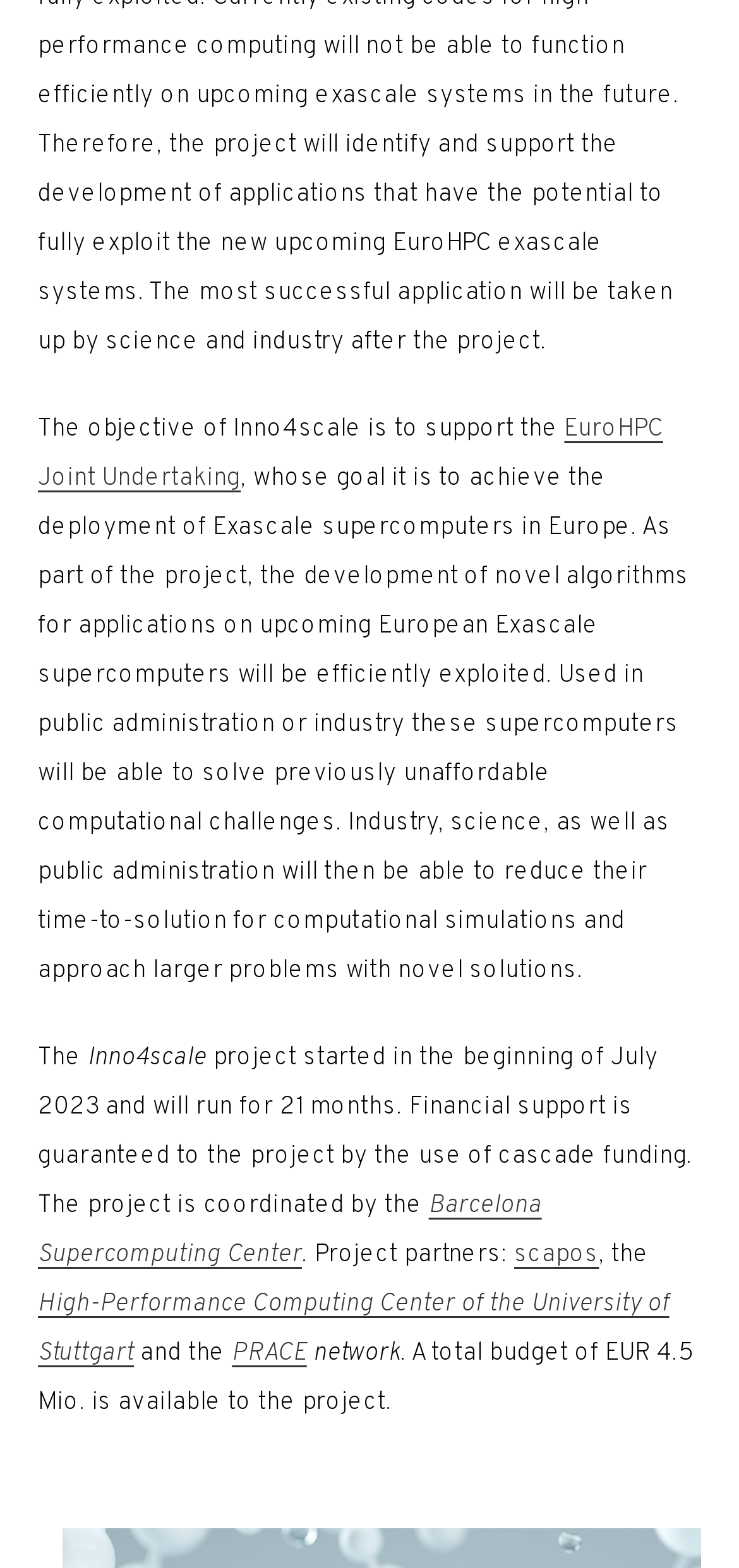With reference to the screenshot, provide a detailed response to the question below:
What is the total budget of the Inno4scale project?

The webpage mentions that a total budget of EUR 4.5 Mio is available to the project, which is stated in the last sentence of the webpage.